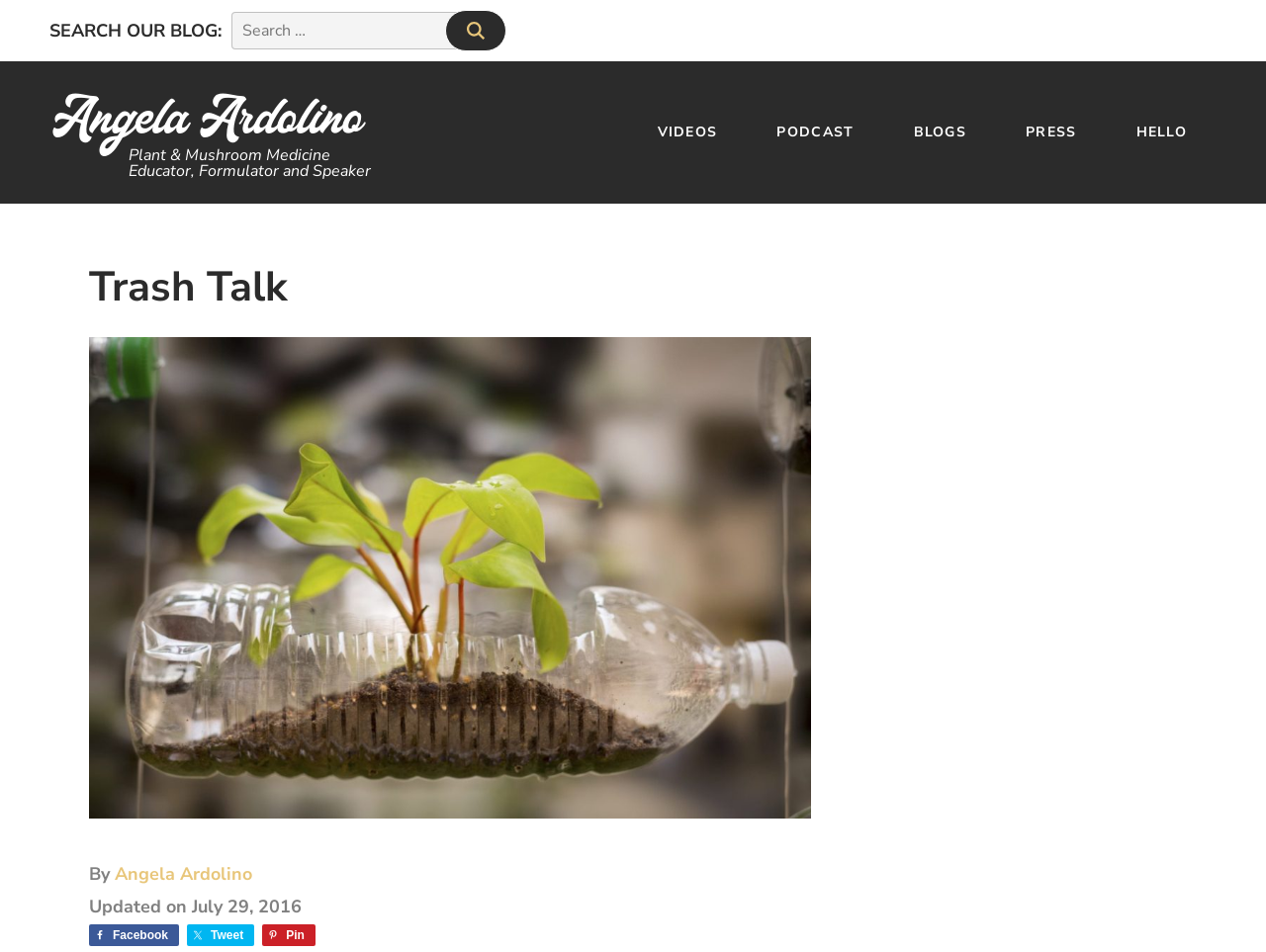Show me the bounding box coordinates of the clickable region to achieve the task as per the instruction: "View related news".

None